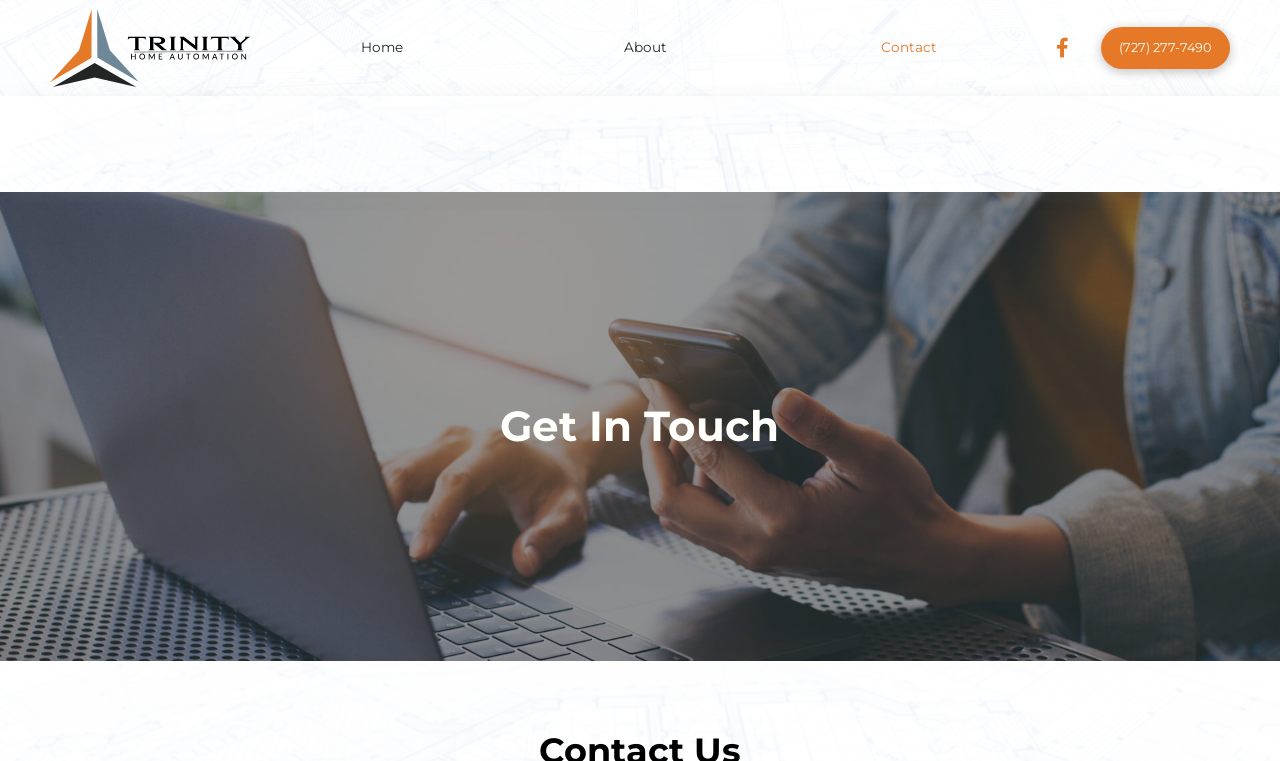How many images are there on the webpage?
Respond to the question with a well-detailed and thorough answer.

I found one image on the webpage, which is a logo or an icon, located on the top left corner.